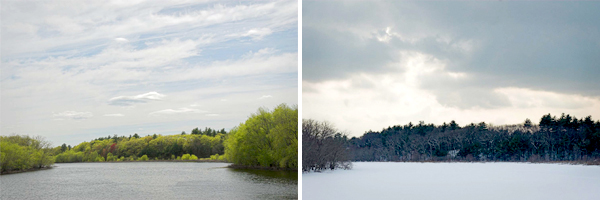Offer a detailed explanation of the image and its components.

The image captures two picturesque scenes of Pagey's Preserve, showcasing its seasonal beauty. On the left, a lush summer landscape is portrayed, featuring vibrant green foliage along the water’s edge under a partly cloudy sky. This serene setting illustrates the vitality of nature in the warmer months. On the right, the scene transitions to winter, where a blanket of snow transforms the area into a tranquil, monochromatic vista. The trees lining the water appear frosted, and the overall atmosphere reflects the quiet stillness of the colder season. This juxtaposition highlights the diverse beauty of the preserve throughout the year, emphasizing its significance as a natural haven along the Concord River.